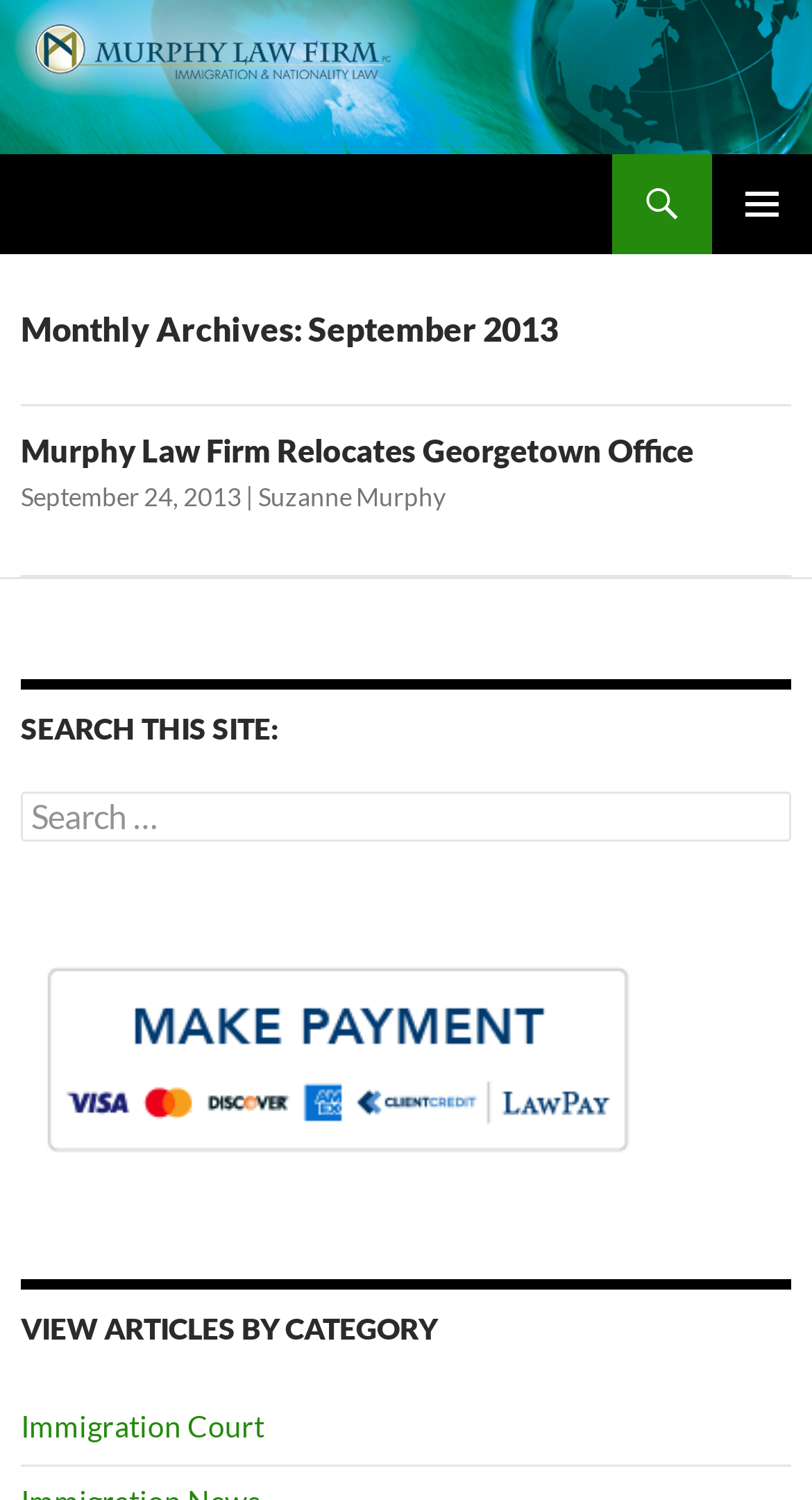Observe the image and answer the following question in detail: What is the date of the article 'Murphy Law Firm Relocates Georgetown Office'?

The date of the article can be found below the article title, where it is written as 'September 24, 2013'.